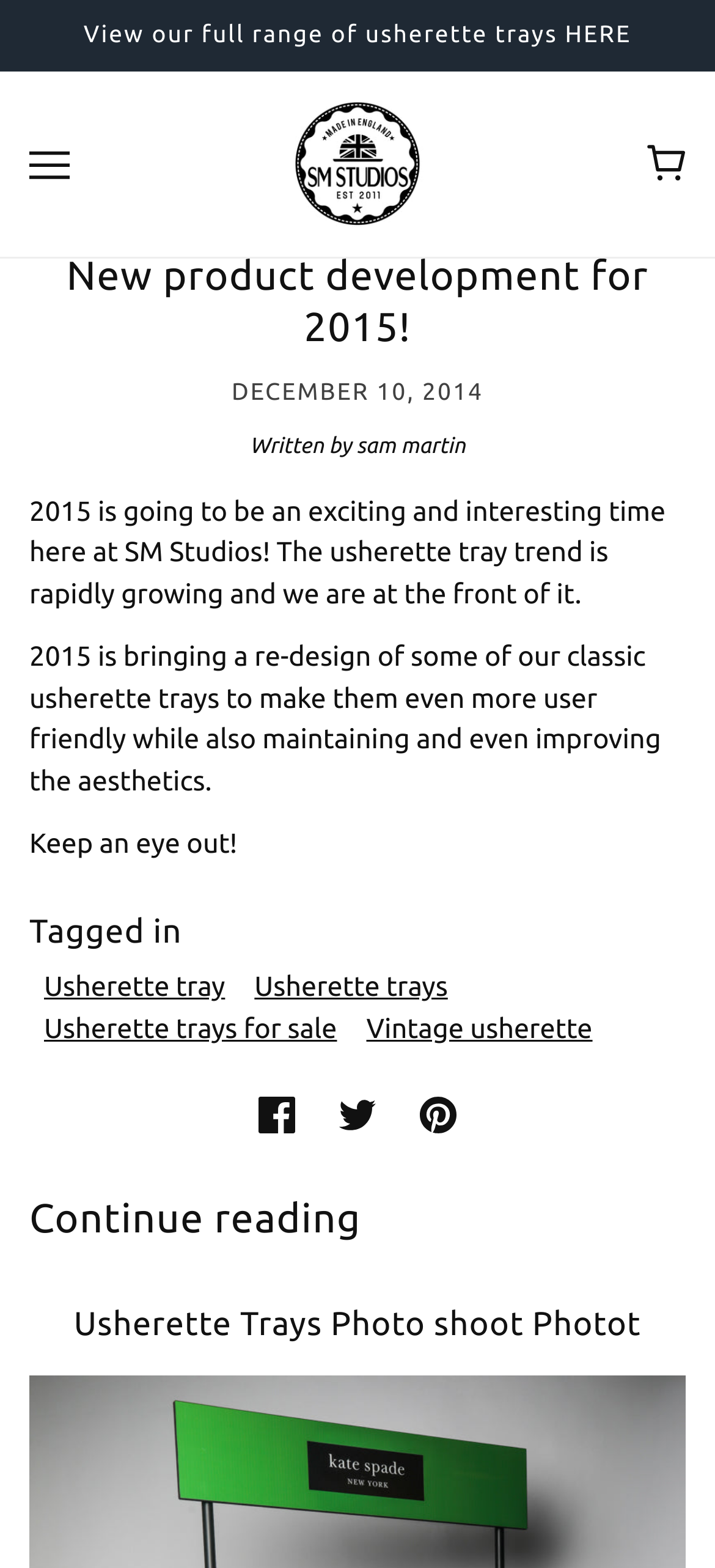What is the date mentioned in the webpage?
Answer briefly with a single word or phrase based on the image.

DECEMBER 10, 2014